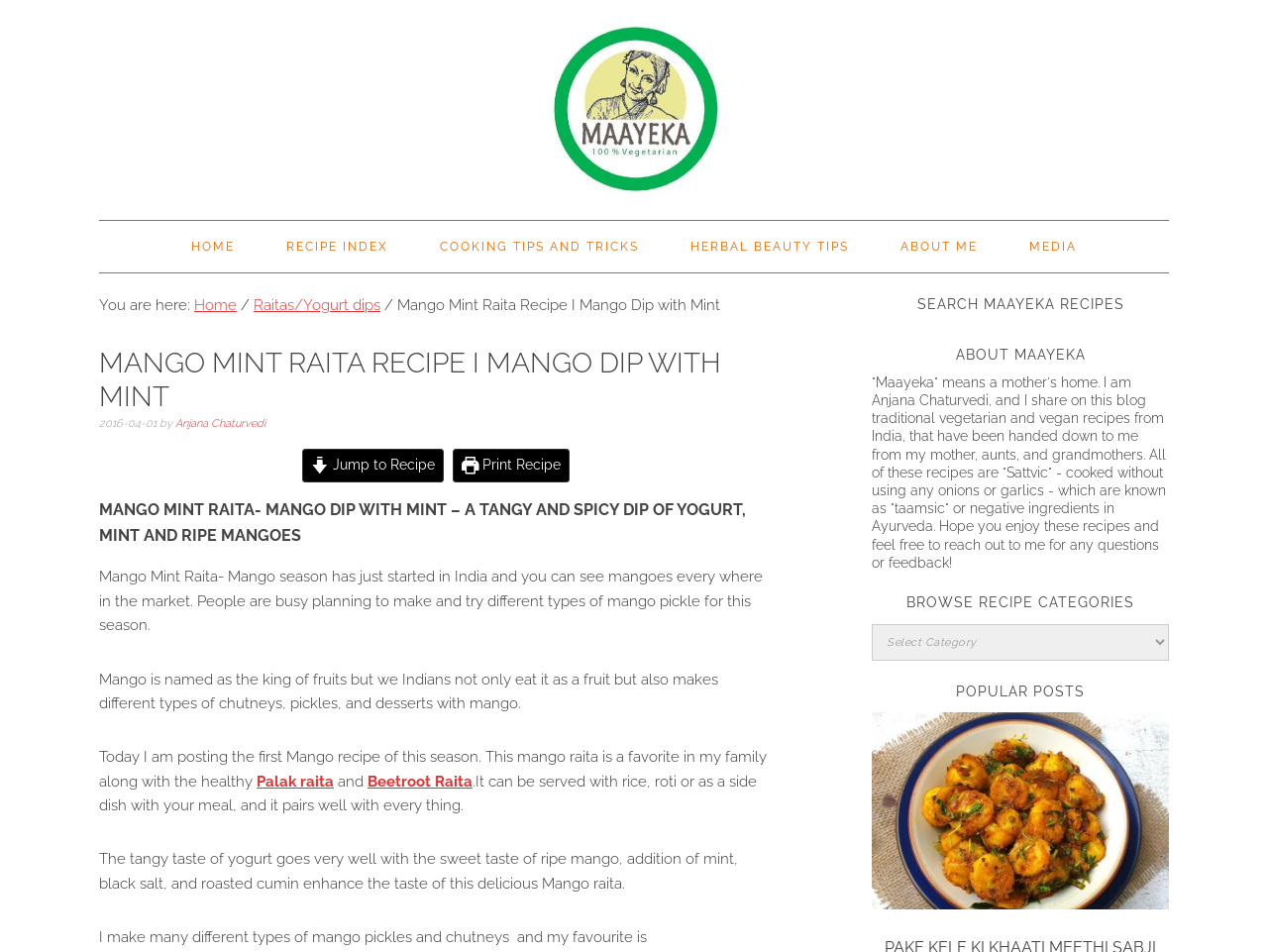Predict the bounding box for the UI component with the following description: "Maayeka".

[0.078, 0.021, 0.922, 0.191]